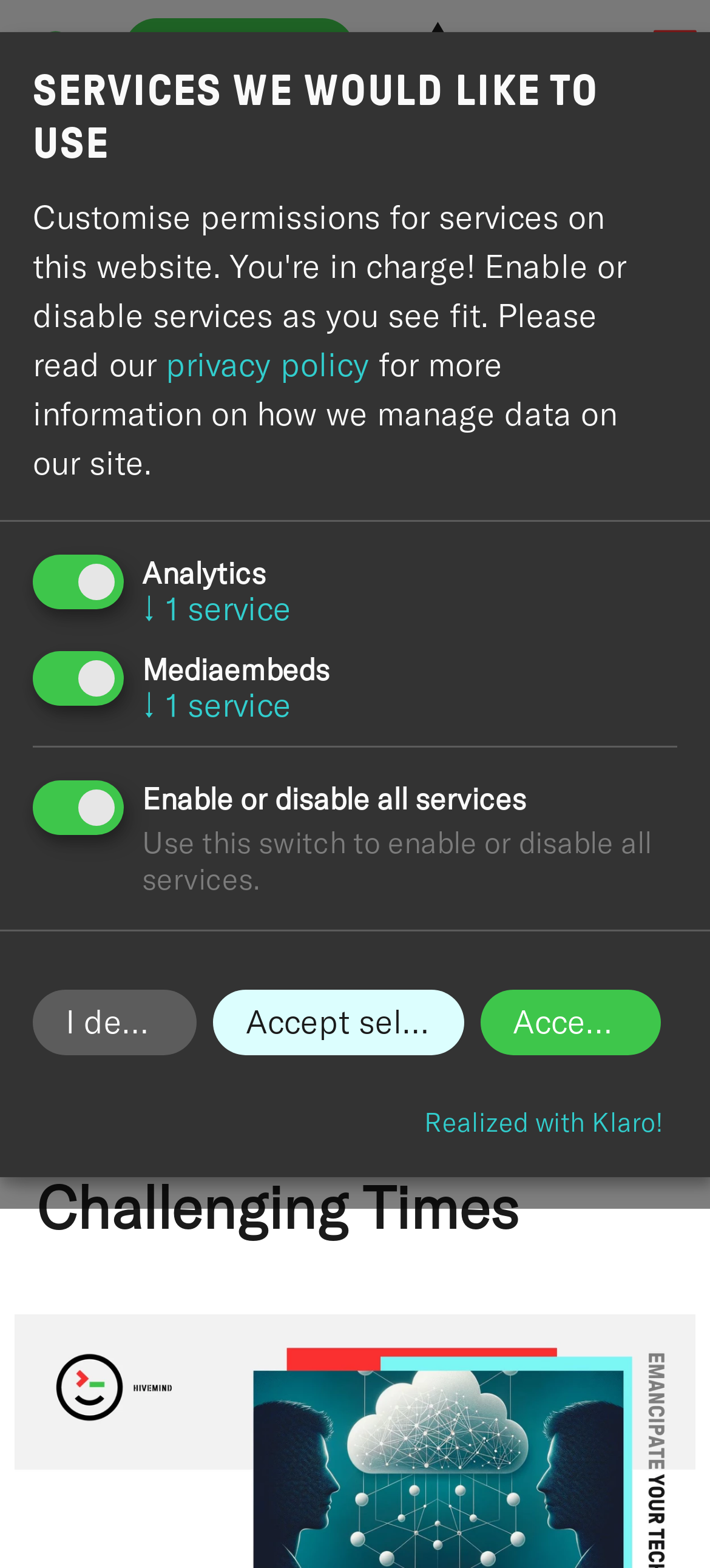Can you extract the headline from the webpage for me?

SERVICES WE WOULD LIKE TO USE